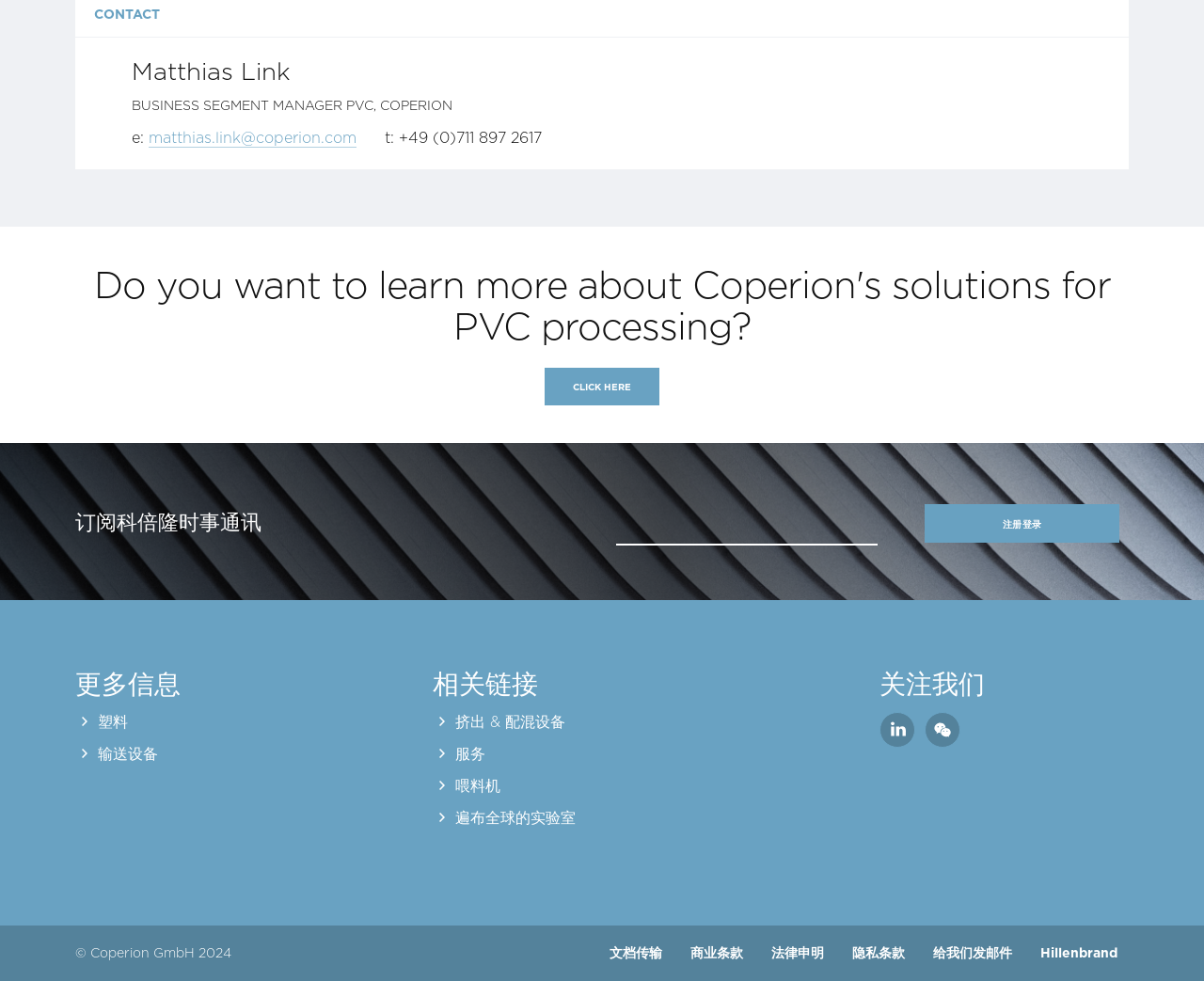Find the bounding box coordinates of the element to click in order to complete the given instruction: "Learn about Dr Adaeze Ifezulike."

None